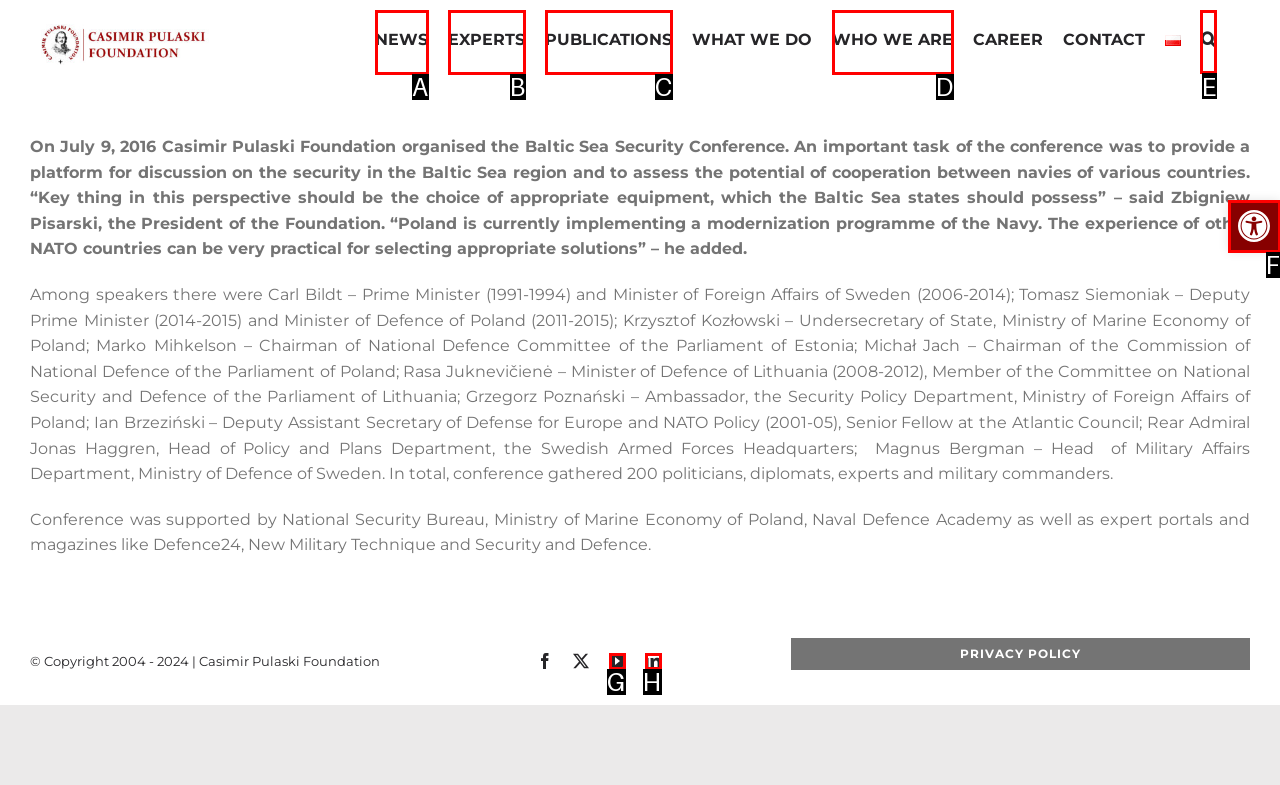Decide which UI element to click to accomplish the task: Search using the 'Szukaj' button
Respond with the corresponding option letter.

E